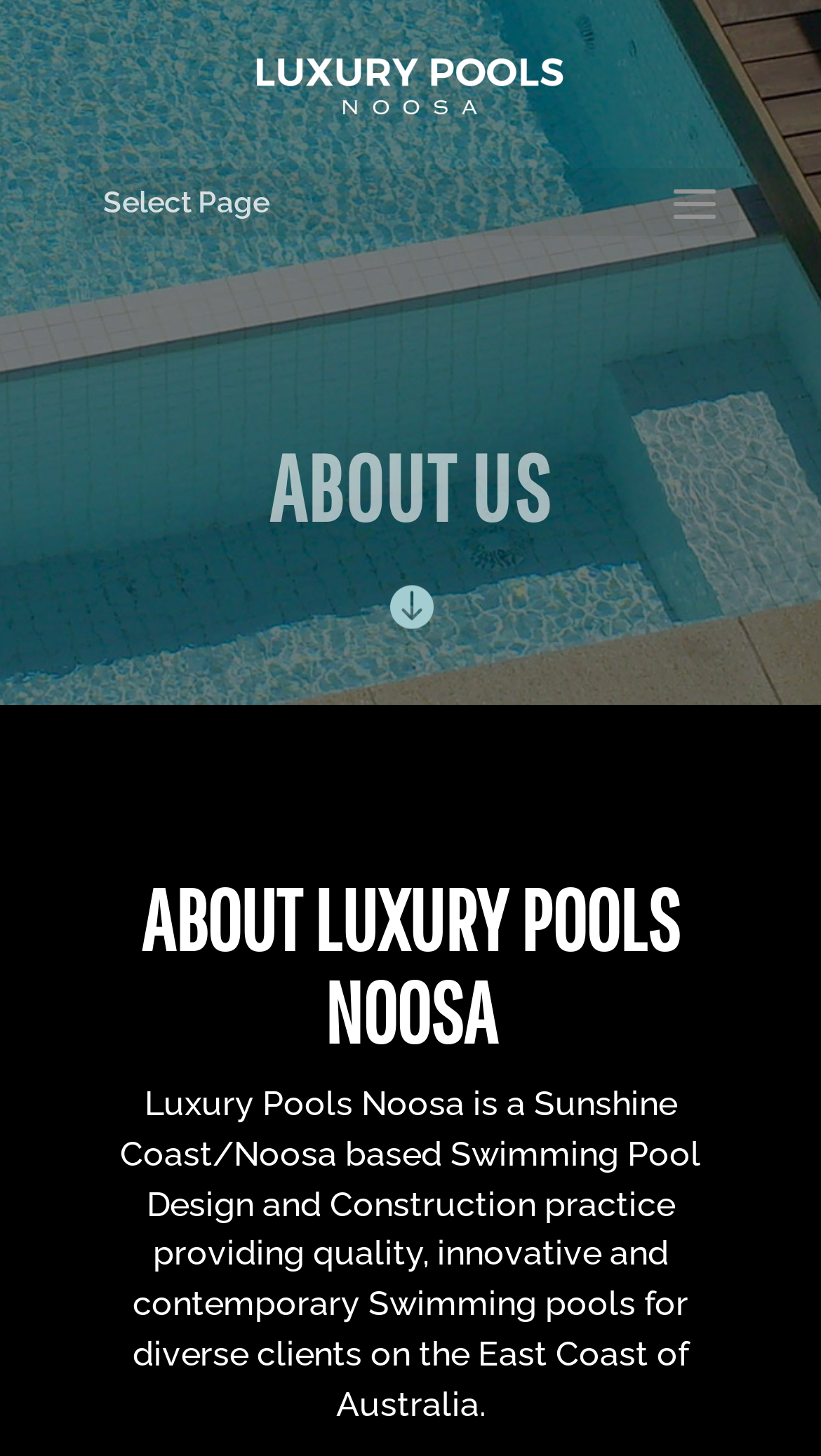Give a one-word or short phrase answer to the question: 
What is the location of the company?

Sunshine Coast/Noosa